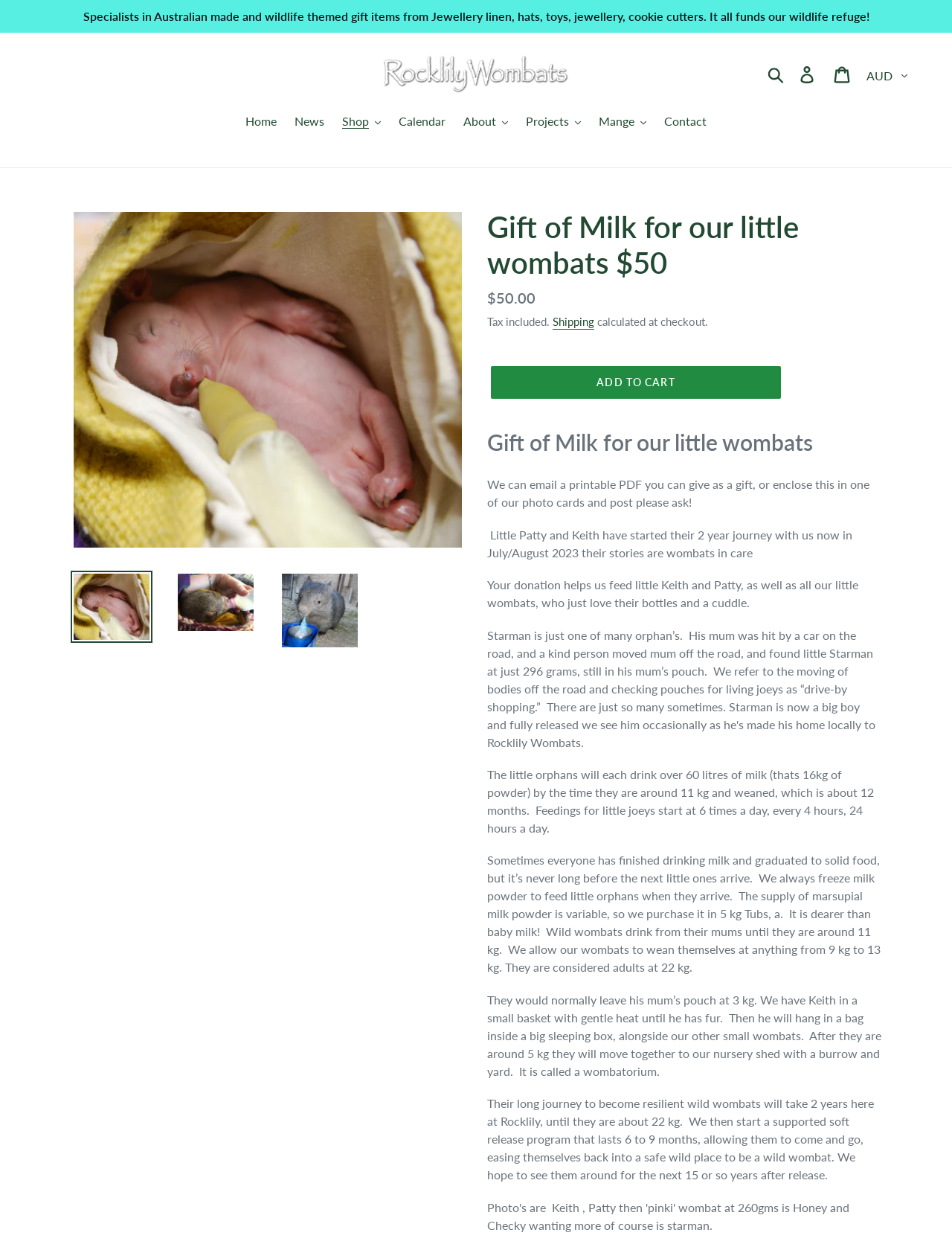Using the details from the image, please elaborate on the following question: How much milk do little wombats drink by the time they are weaned?

According to the webpage, little wombats drink over 60 litres of milk by the time they are around 11 kg and weaned, which is about 12 months.